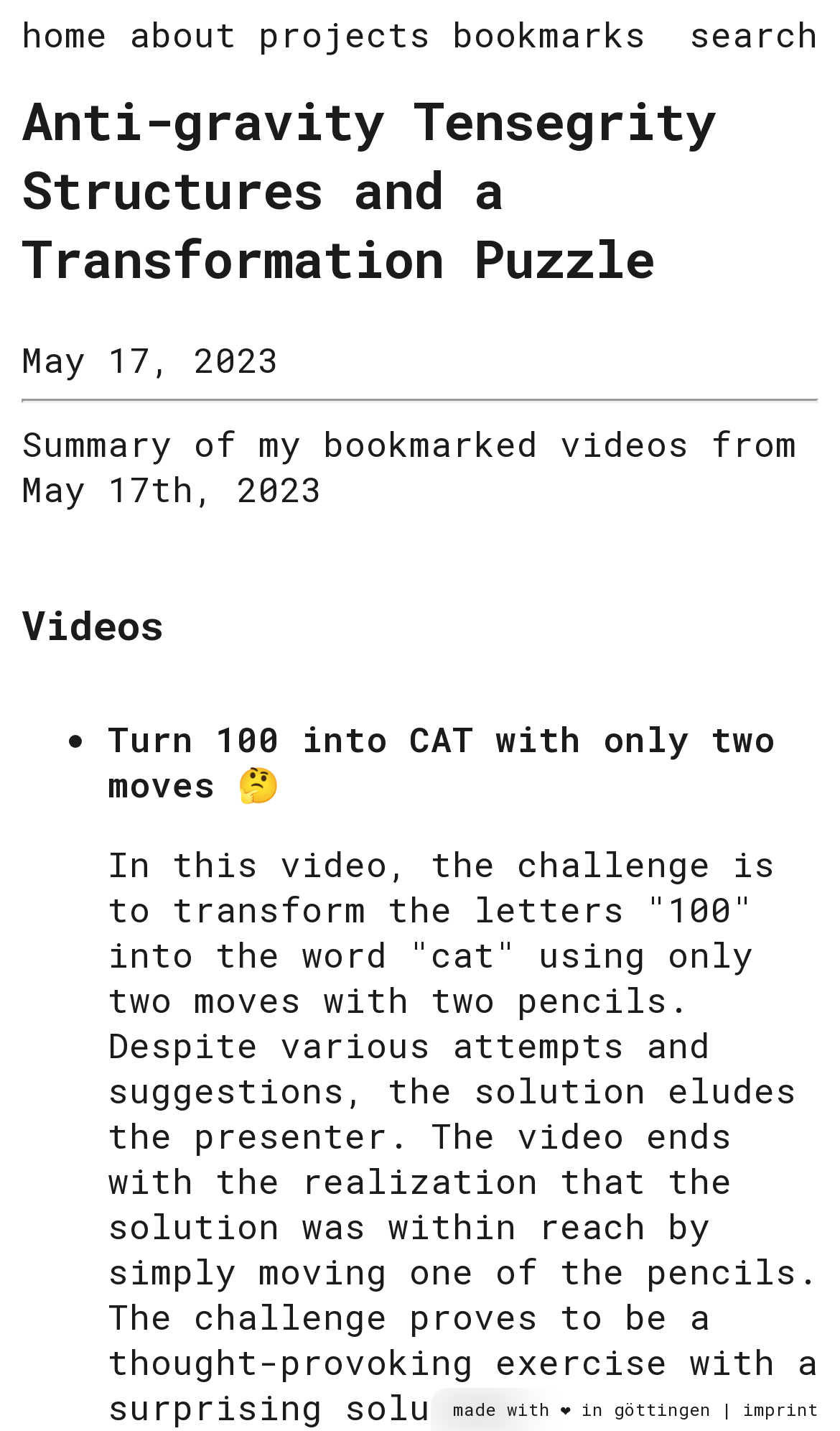Identify and extract the main heading of the webpage.

Anti-gravity Tensegrity Structures and a Transformation Puzzle